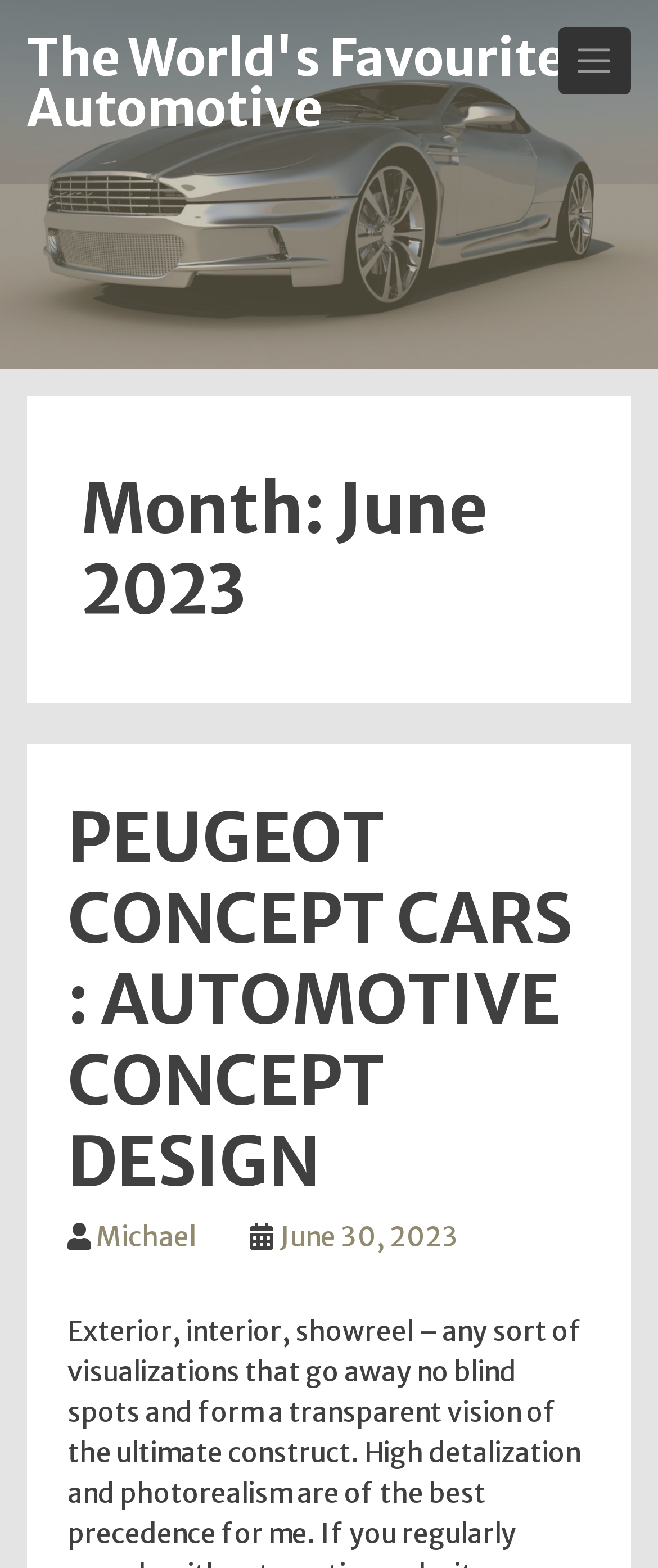Answer in one word or a short phrase: 
What is the date of the article?

June 30, 2023